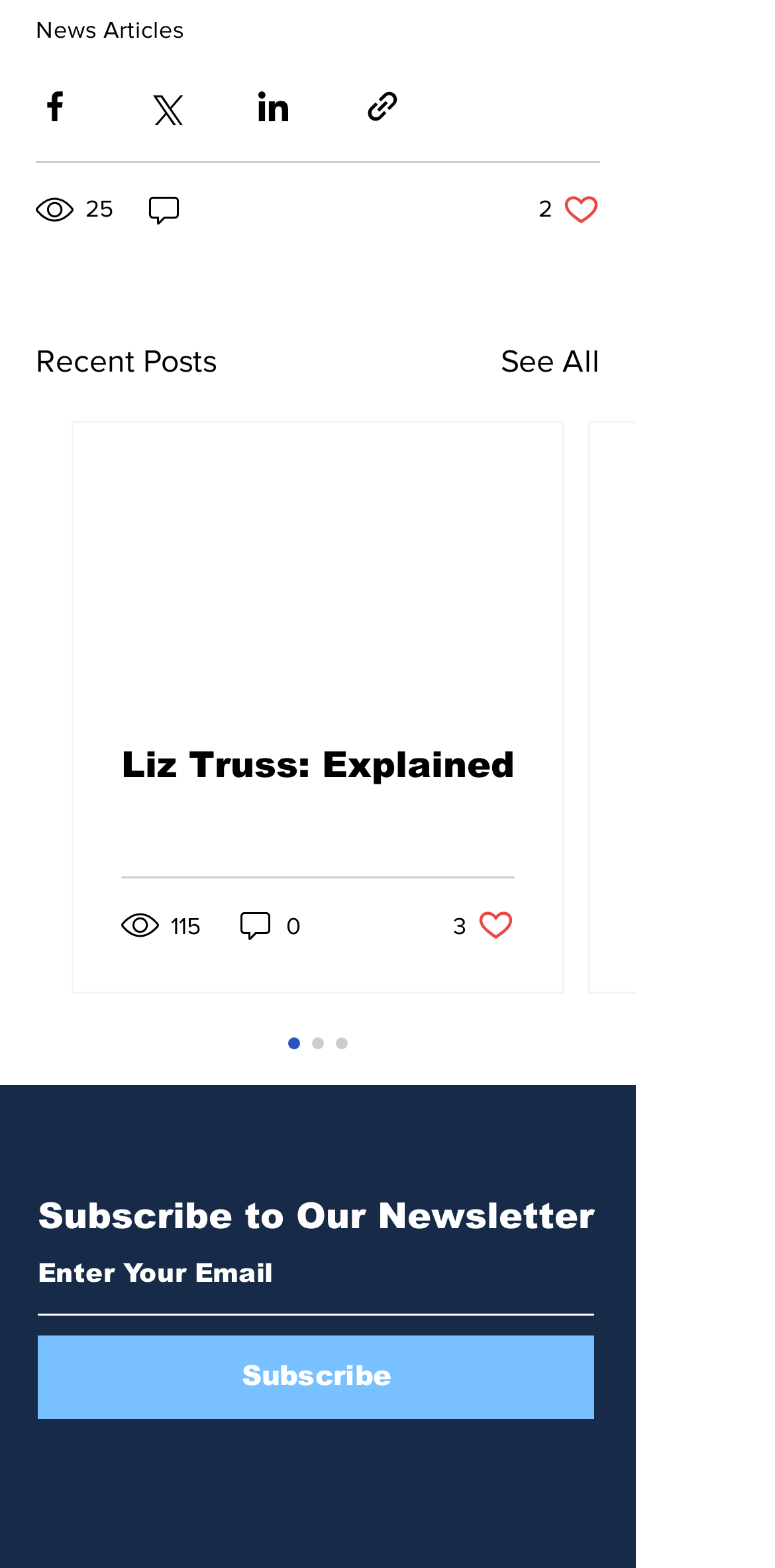Given the description "25", provide the bounding box coordinates of the corresponding UI element.

[0.046, 0.121, 0.151, 0.145]